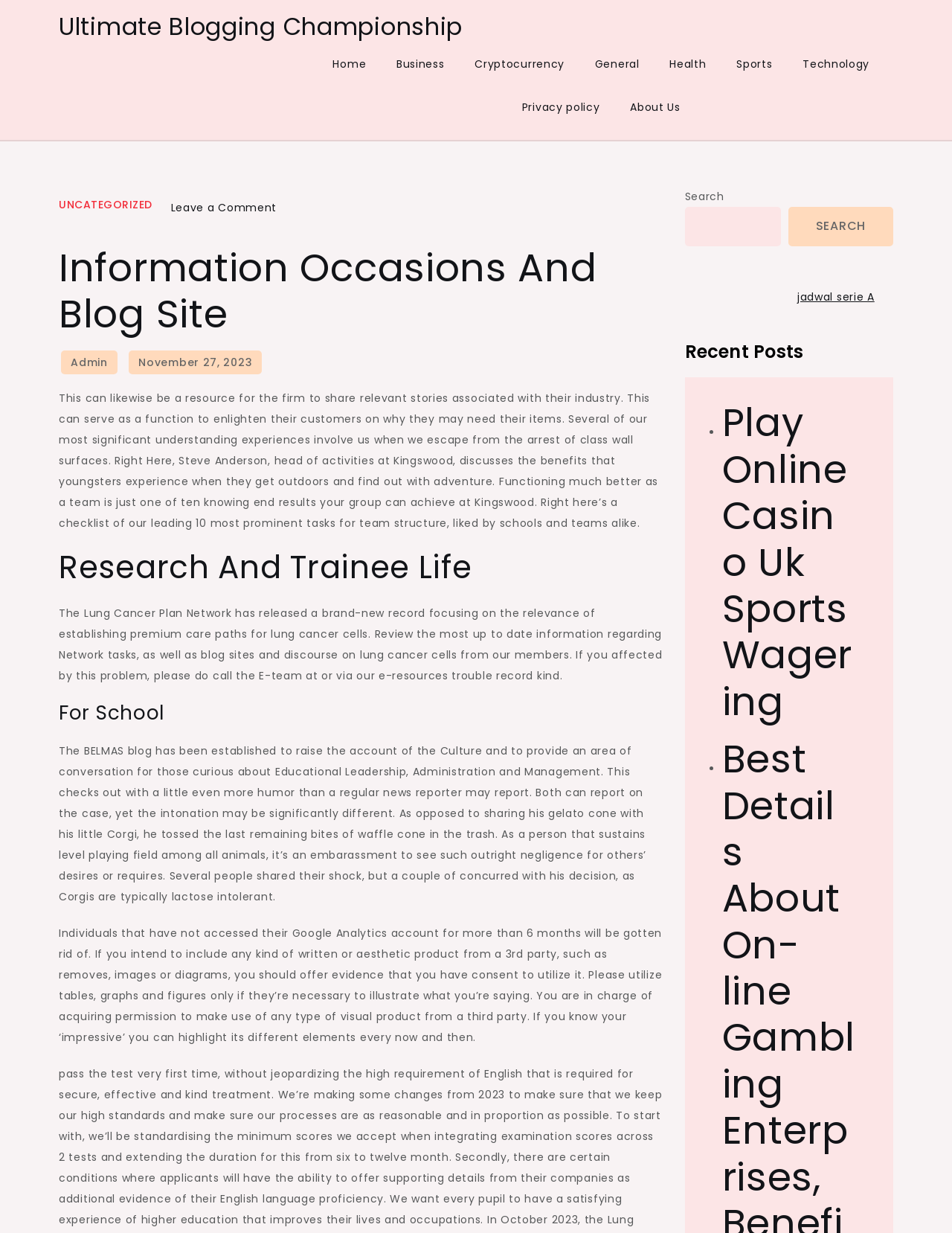What is the title of the first article?
Using the screenshot, give a one-word or short phrase answer.

Information Occasions And Blog Site